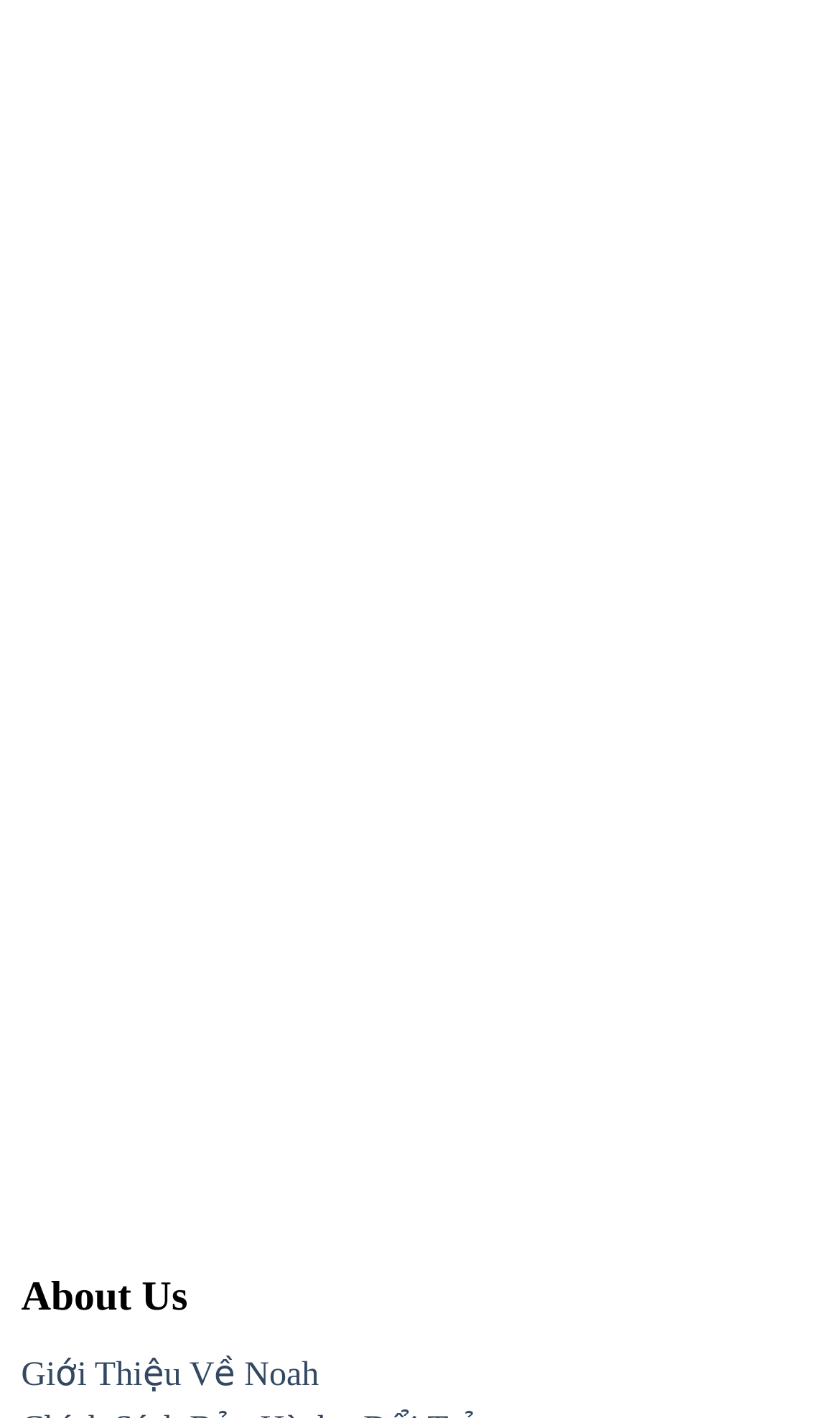Provide a one-word or short-phrase response to the question:
What is the function of the button with the text 'GỬI'?

Submit form